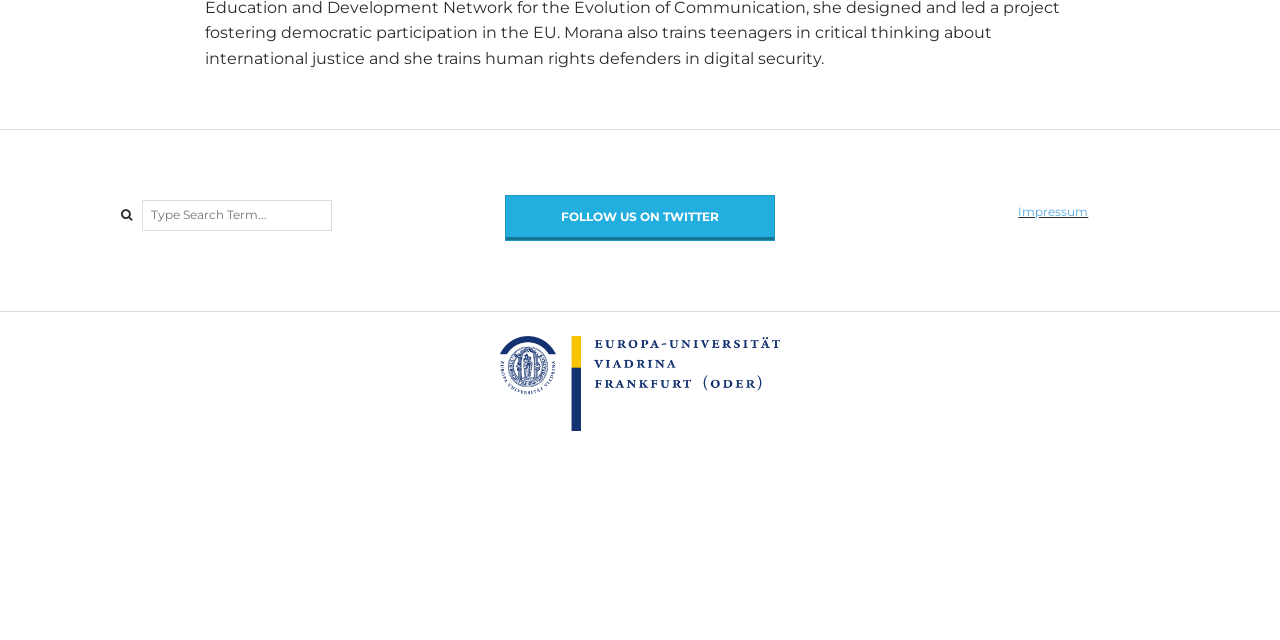Bounding box coordinates are to be given in the format (top-left x, top-left y, bottom-right x, bottom-right y). All values must be floating point numbers between 0 and 1. Provide the bounding box coordinate for the UI element described as: Follow us on twitter

[0.395, 0.304, 0.605, 0.376]